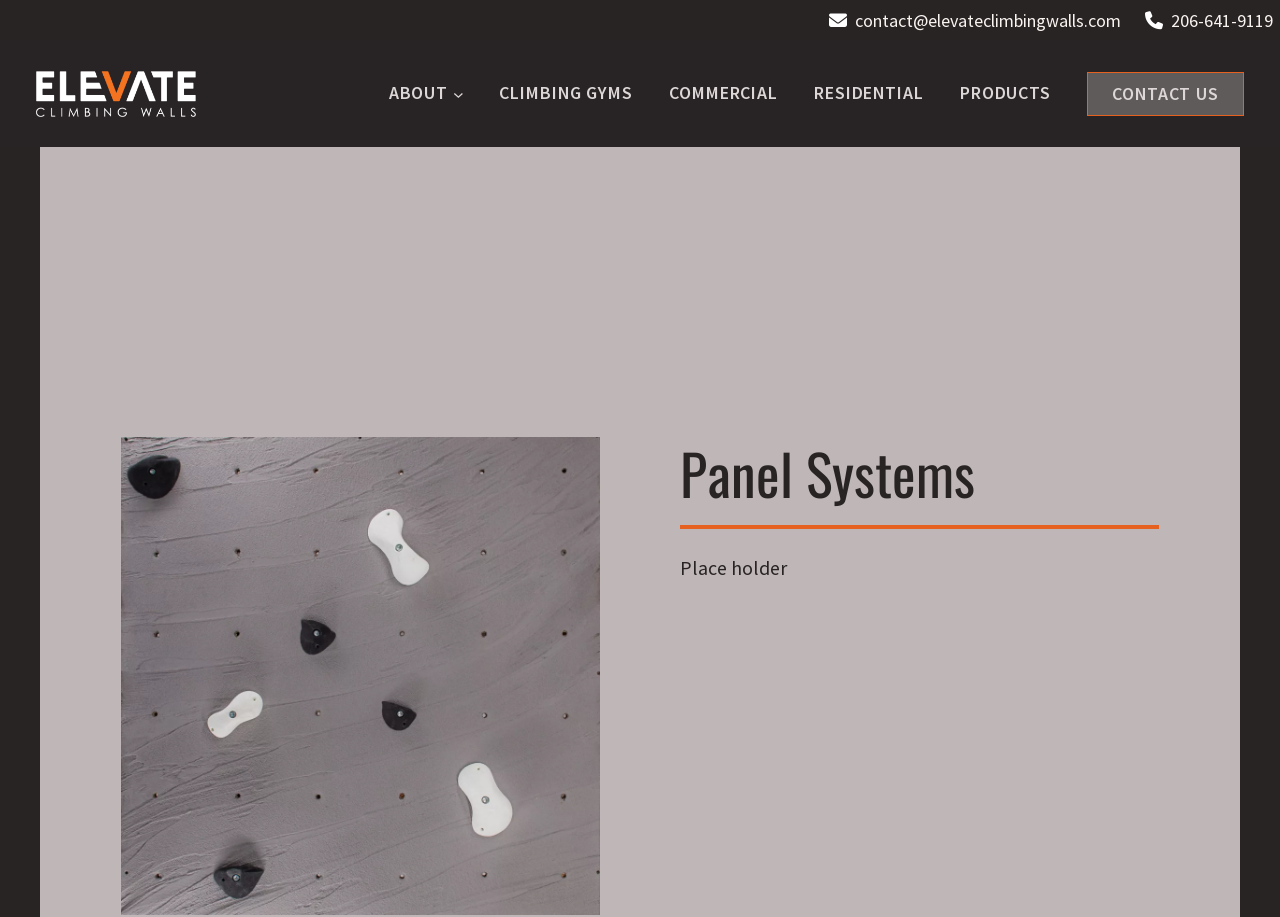What is the main topic of the webpage?
Use the screenshot to answer the question with a single word or phrase.

Climbing Walls